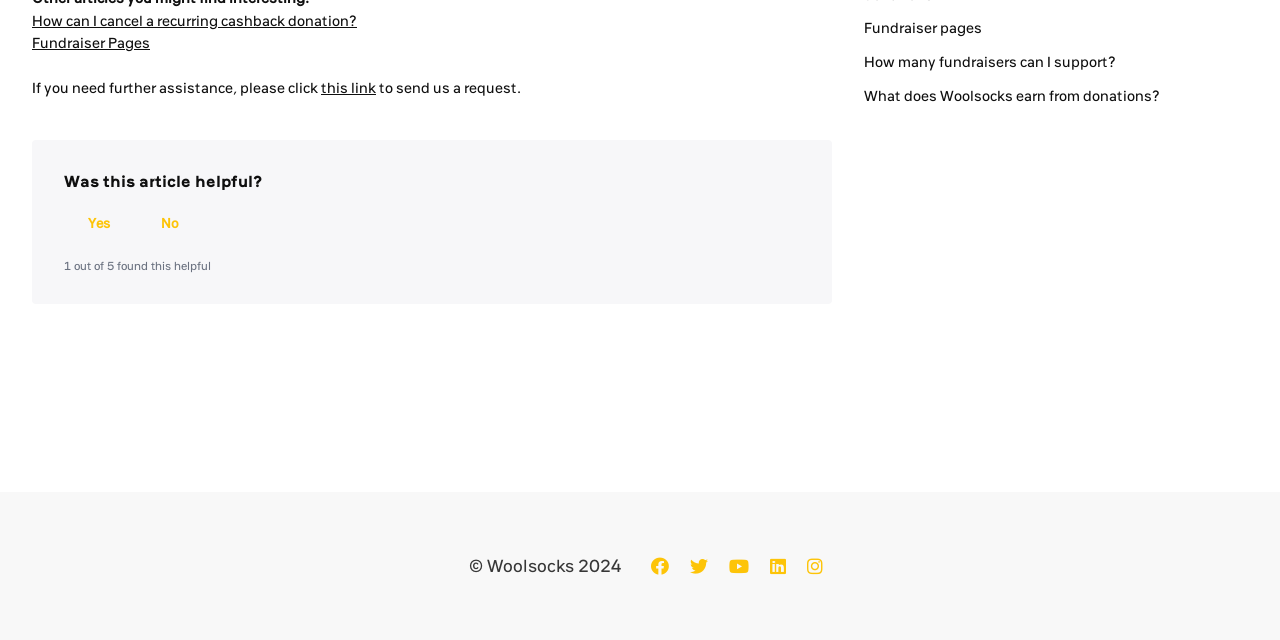Predict the bounding box of the UI element based on the description: "Twitter". The coordinates should be four float numbers between 0 and 1, formatted as [left, top, right, bottom].

[0.532, 0.856, 0.56, 0.912]